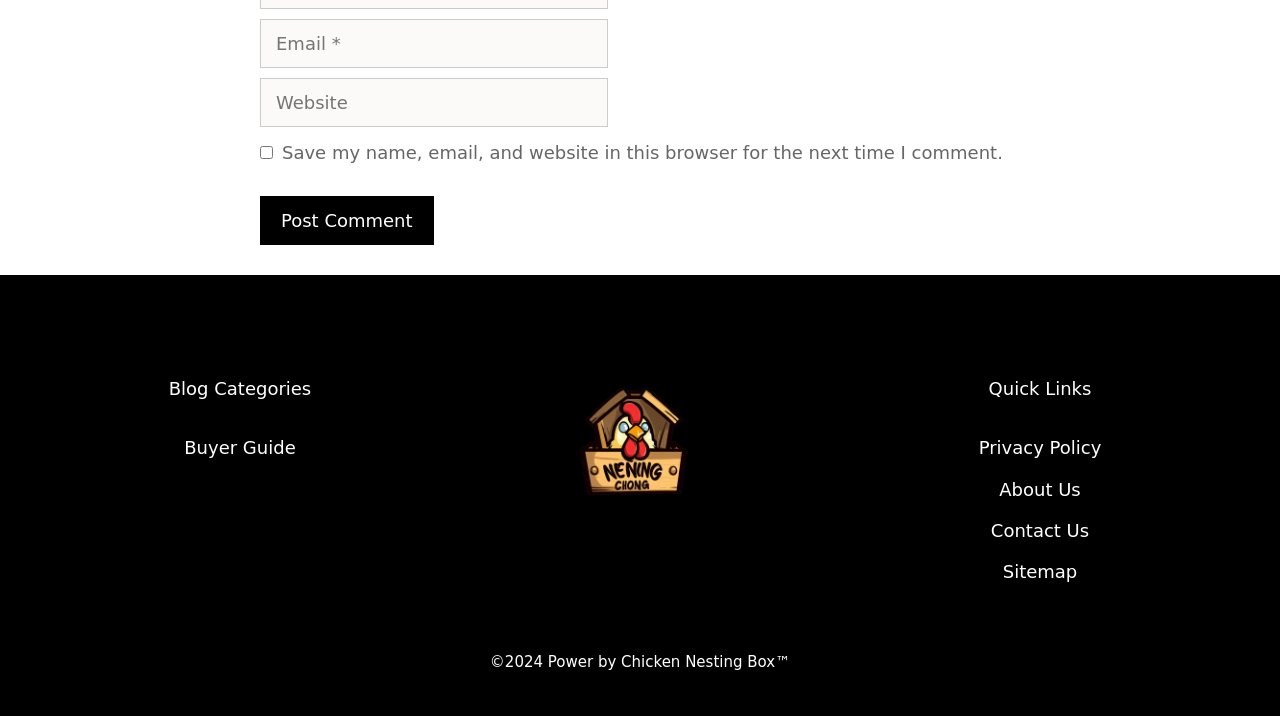Provide a one-word or brief phrase answer to the question:
How many input fields are required?

1